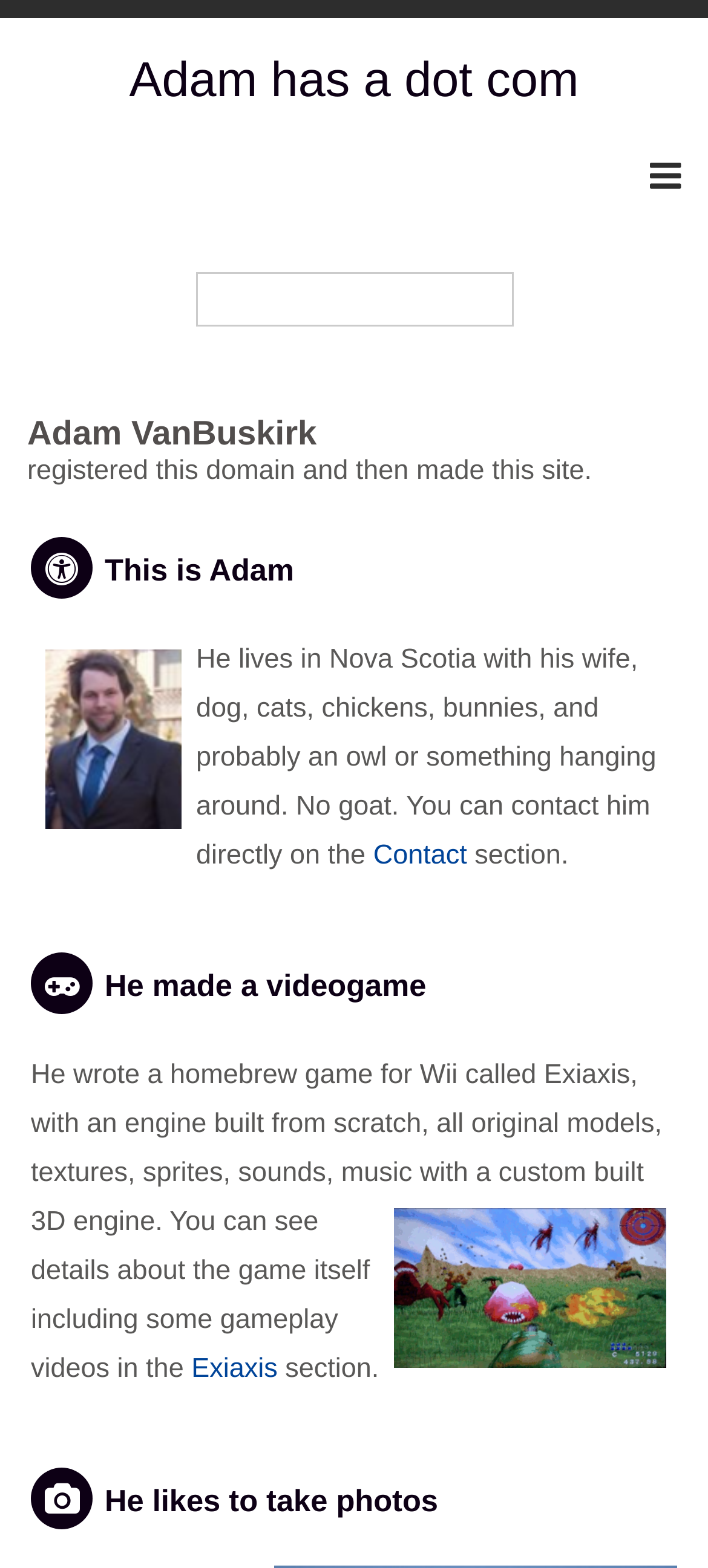What is the format of the image of Adam?
Based on the image, answer the question with as much detail as possible.

The webpage contains an image of Adam with the filename 'Adam.png', which suggests that the format of the image is png.